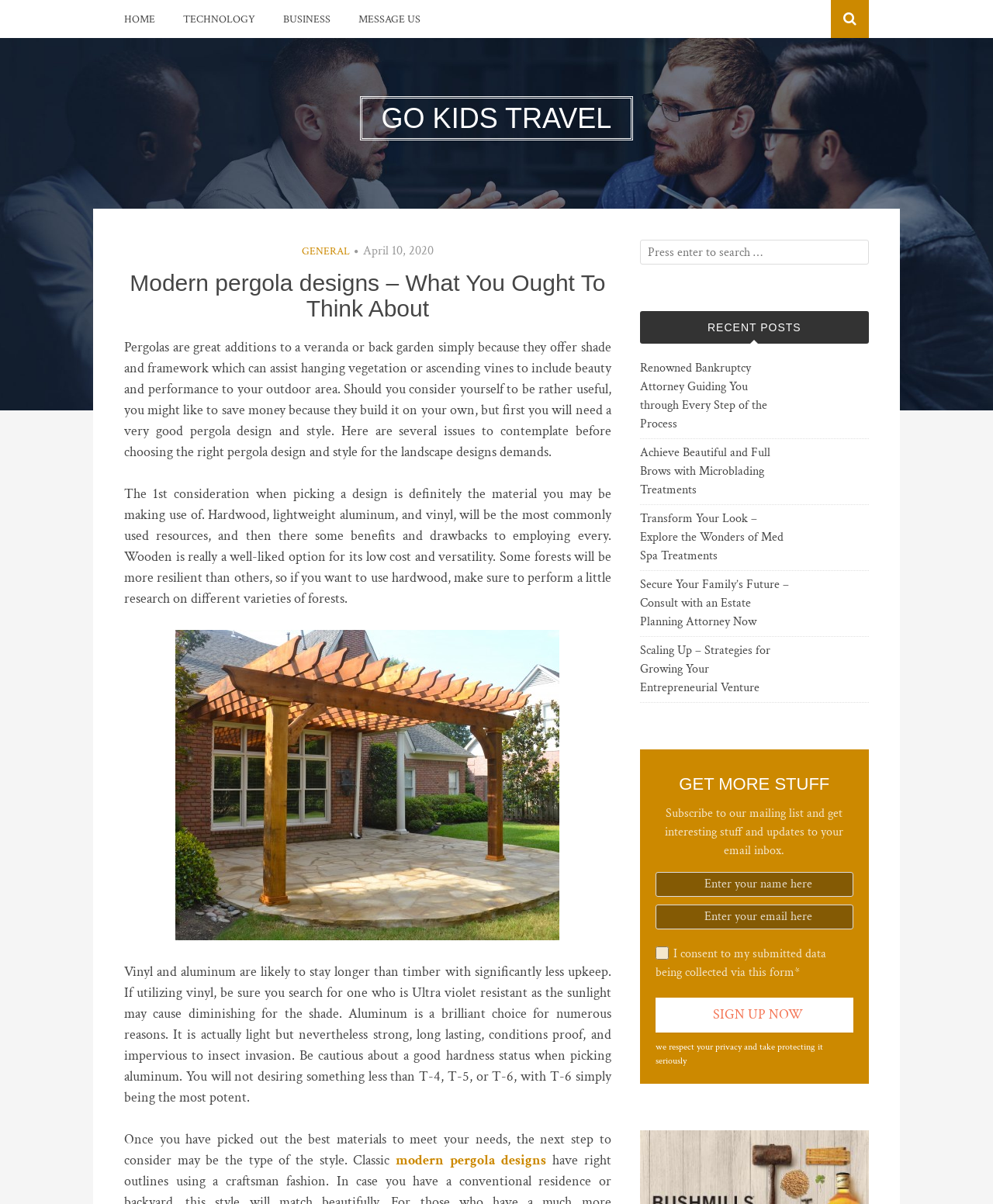Identify the bounding box coordinates of the clickable region required to complete the instruction: "Click on HOME". The coordinates should be given as four float numbers within the range of 0 and 1, i.e., [left, top, right, bottom].

[0.125, 0.008, 0.156, 0.025]